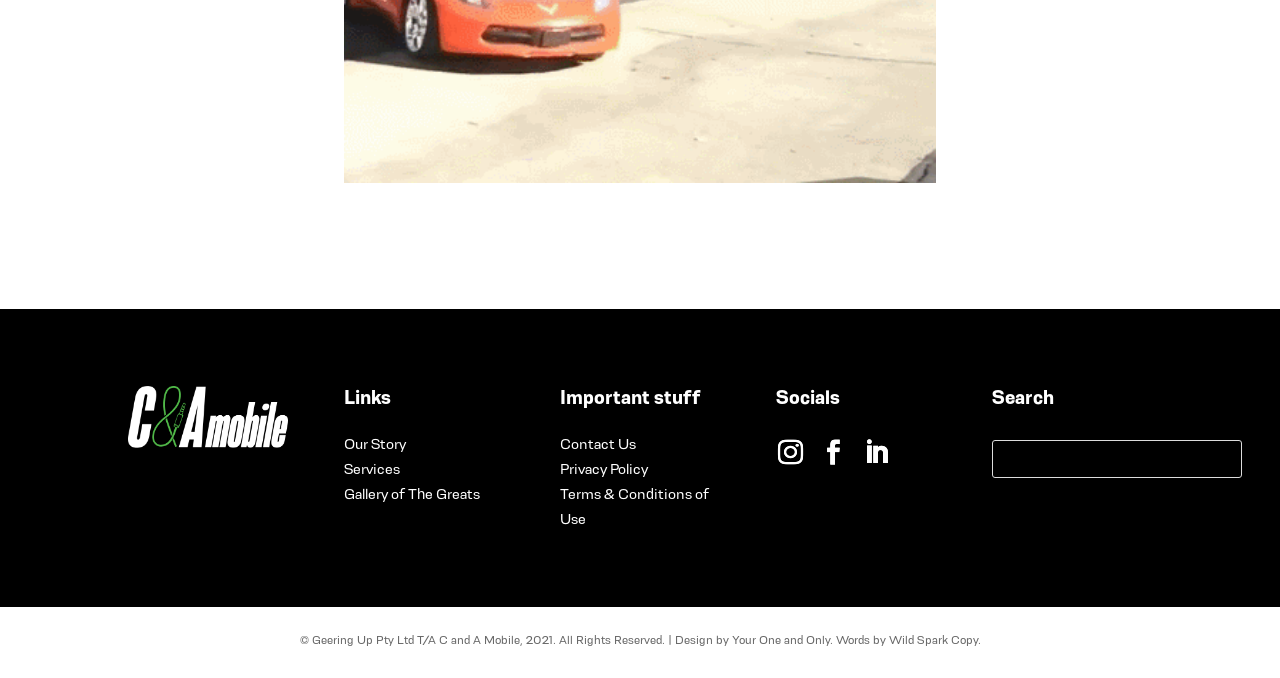Please locate the bounding box coordinates for the element that should be clicked to achieve the following instruction: "search something". Ensure the coordinates are given as four float numbers between 0 and 1, i.e., [left, top, right, bottom].

[0.776, 0.65, 0.97, 0.703]